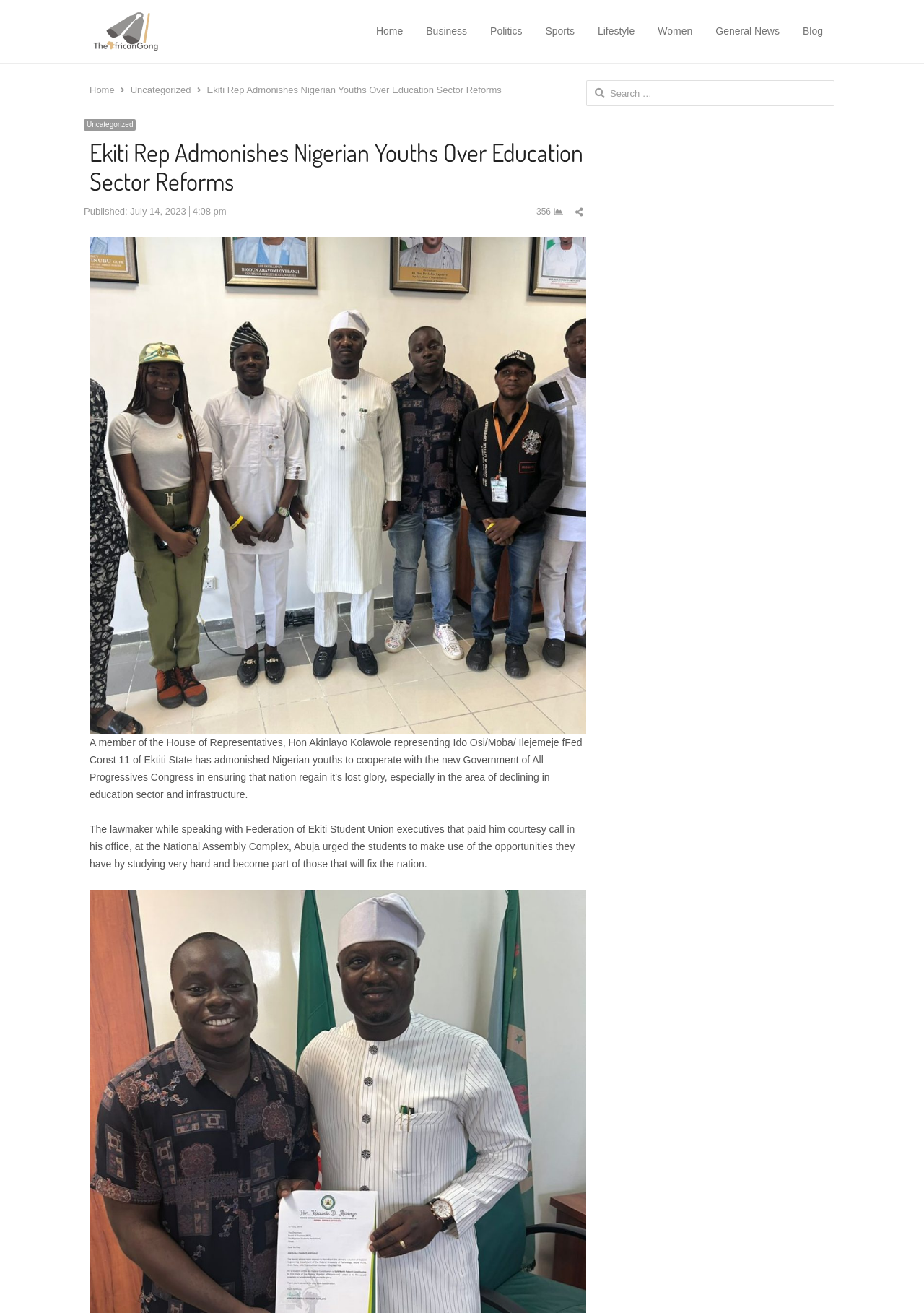Find and specify the bounding box coordinates that correspond to the clickable region for the instruction: "Click on the Home link".

[0.407, 0.01, 0.436, 0.038]